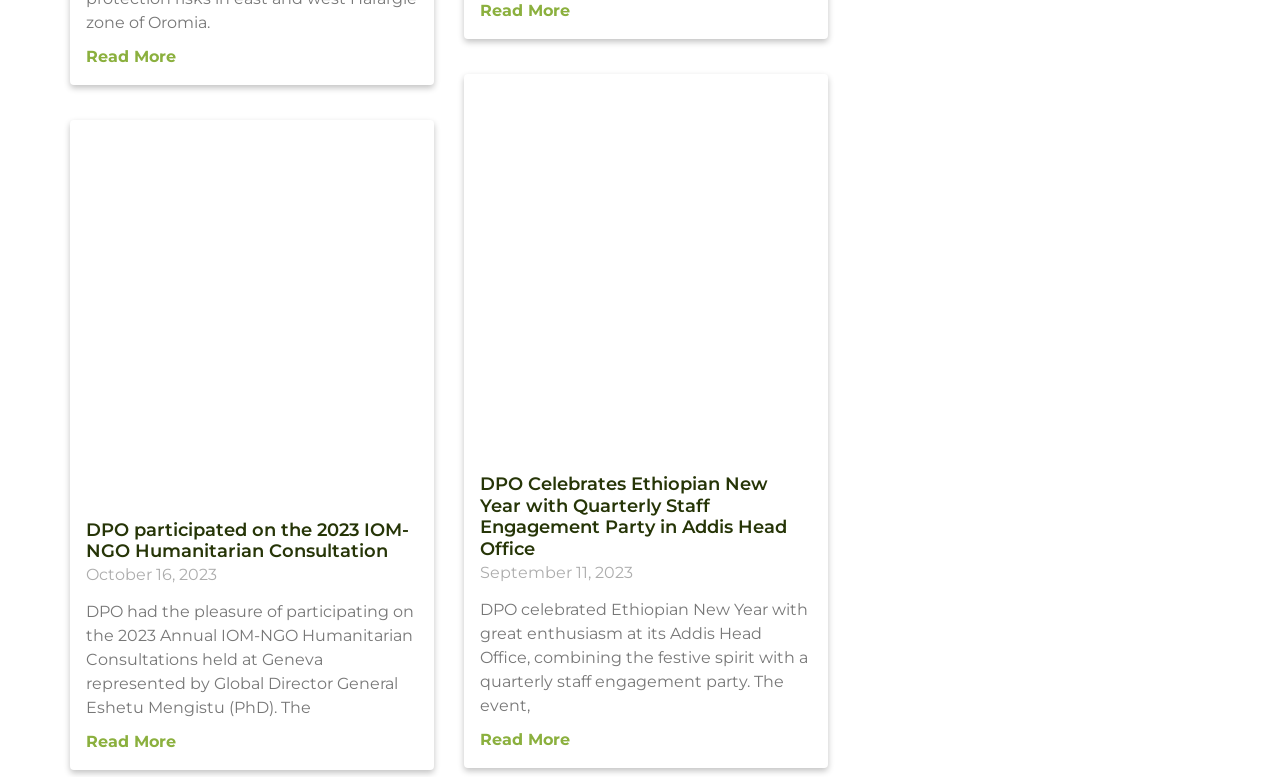Bounding box coordinates are specified in the format (top-left x, top-left y, bottom-right x, bottom-right y). All values are floating point numbers bounded between 0 and 1. Please provide the bounding box coordinate of the region this sentence describes: Aula Virtual JF

None